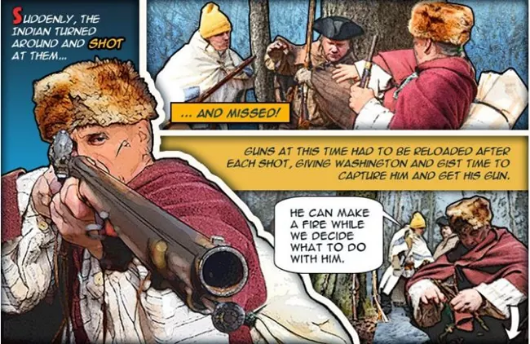Offer an in-depth caption for the image.

The image depicts a dynamic, comic book-style scene set during a historical confrontation, likely referencing a moment involving George Washington. On the left, an American Indian is shown dramatically turning around, holding a firearm and missing his shot. The speech bubble reads, "Suddenly, the Indian turned around and shot at them... and missed!" 

The right side of the image contains an informative caption: "Guns at this time had to be reloaded after each shot, giving Washington and his team time to capture him and get his gun." Below, another character suggests, "He can make a fire while we decide what to do with him."

The illustration captures the tense and adventurous spirit of early American history, with vibrant colors, expressive characters, and a narrative that emphasizes both action and strategy in this pivotal moment.